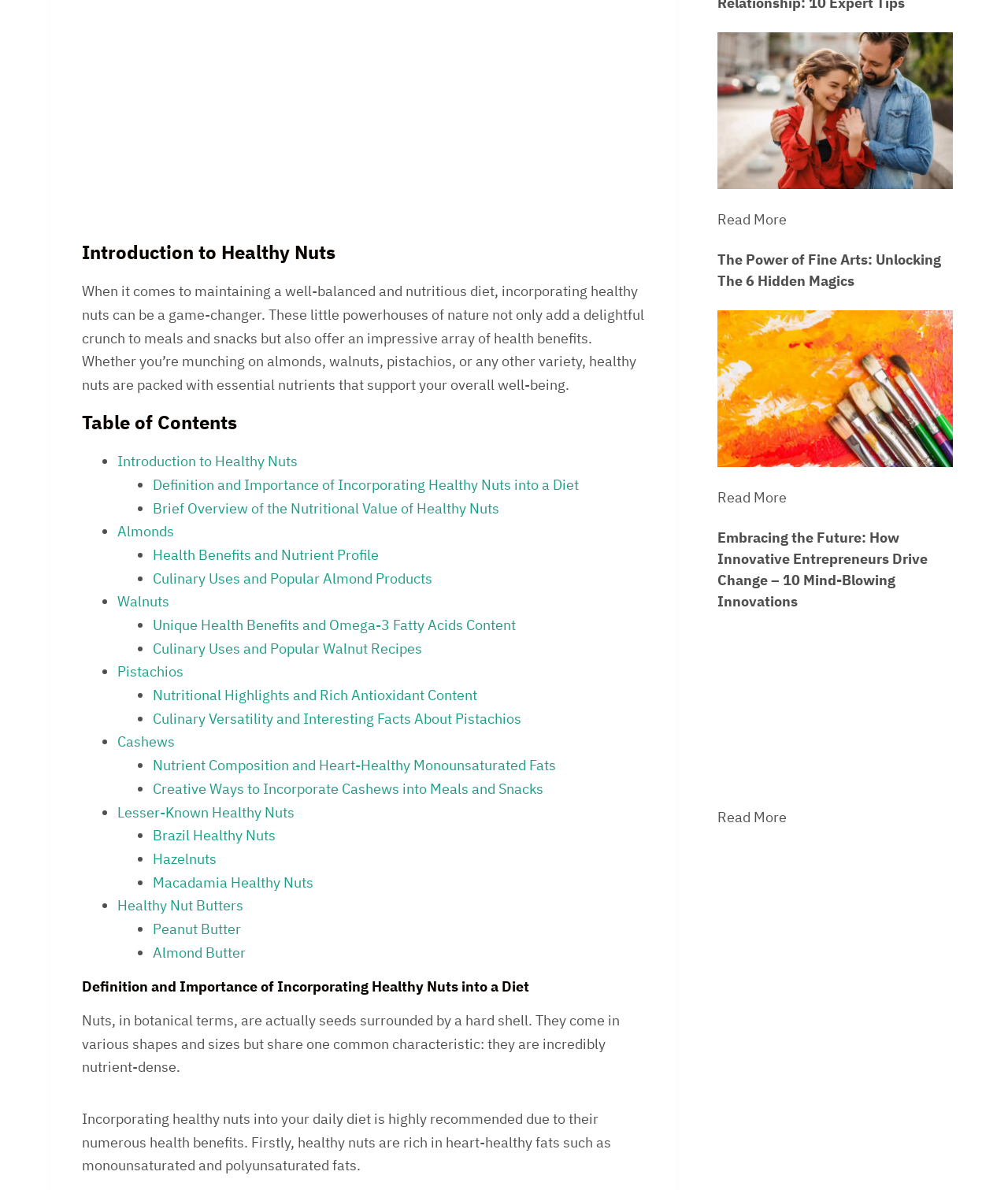Highlight the bounding box of the UI element that corresponds to this description: "Read More".

[0.712, 0.677, 0.945, 0.697]